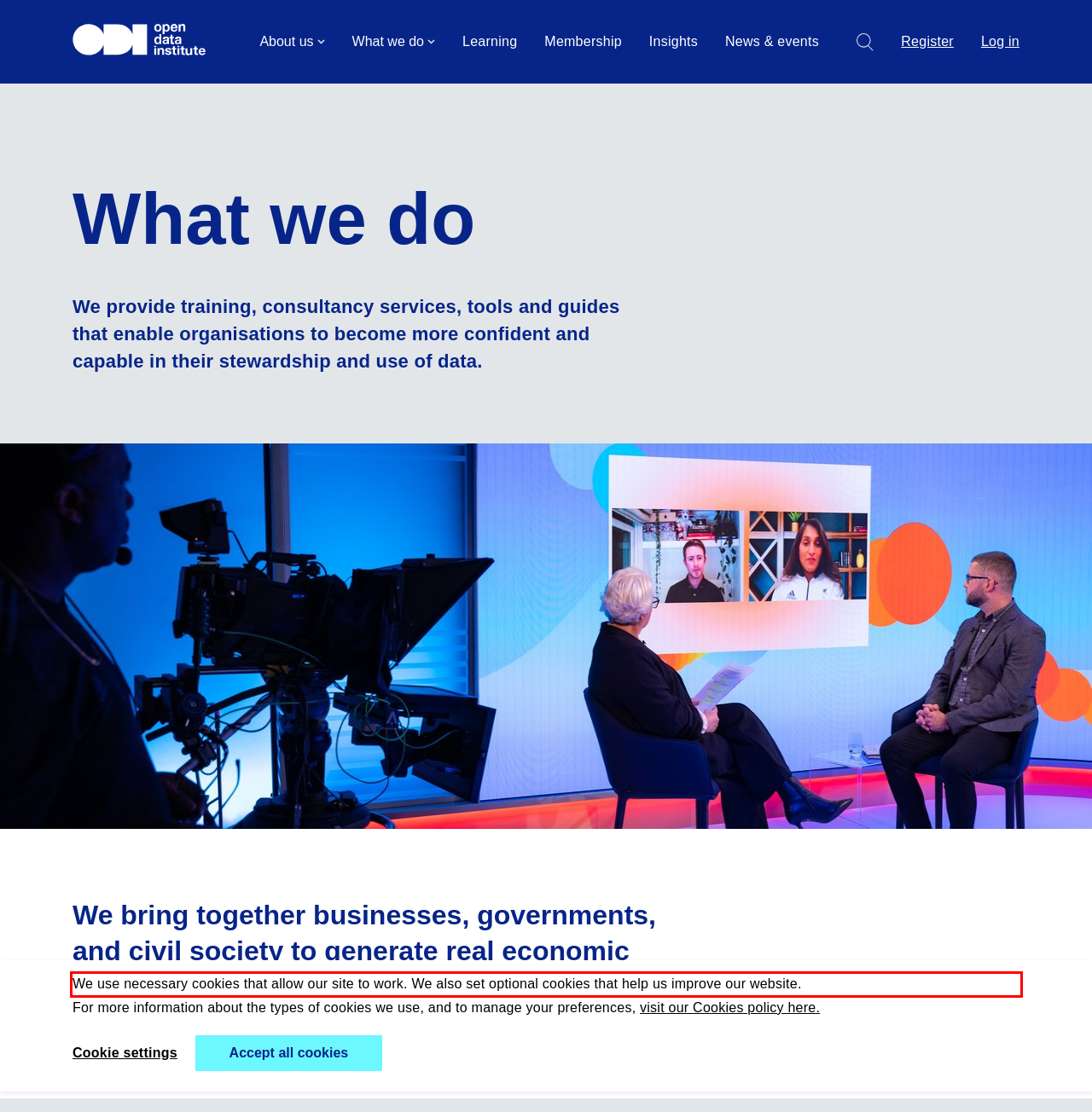Examine the screenshot of the webpage, locate the red bounding box, and generate the text contained within it.

We use necessary cookies that allow our site to work. We also set optional cookies that help us improve our website.